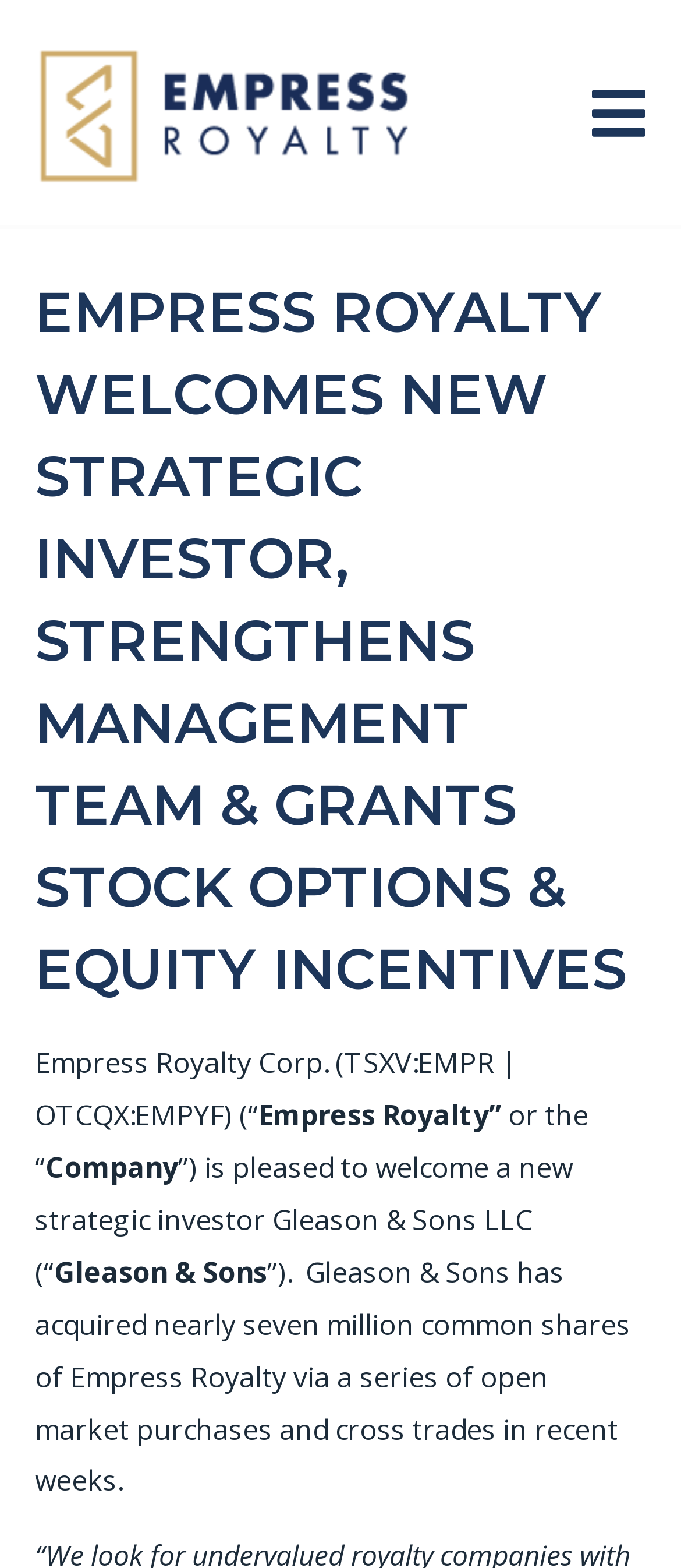Identify the coordinates of the bounding box for the element described below: "Company". Return the coordinates as four float numbers between 0 and 1: [left, top, right, bottom].

[0.067, 0.732, 0.262, 0.757]